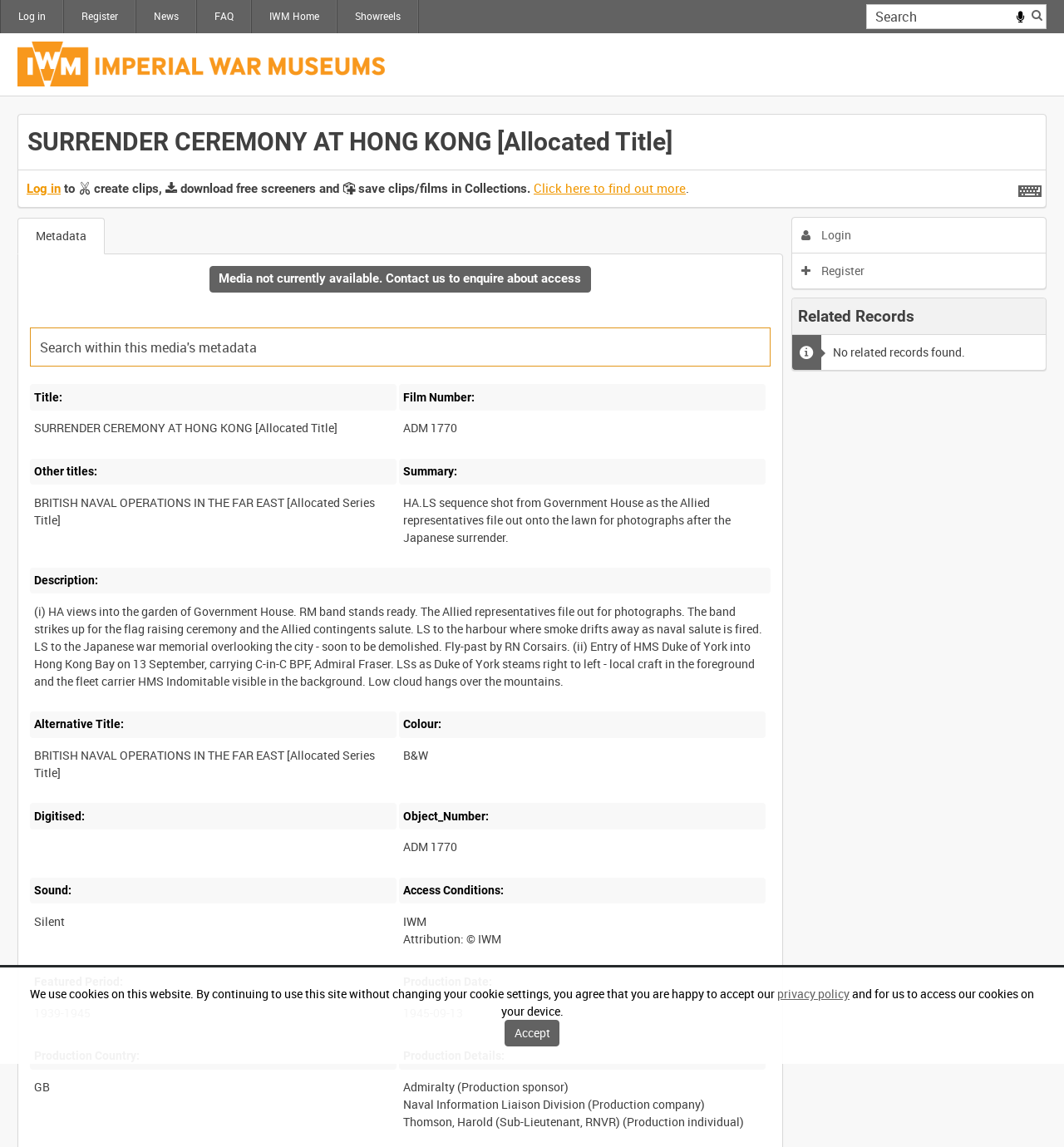Please identify the bounding box coordinates of the region to click in order to complete the task: "Log in to the website". The coordinates must be four float numbers between 0 and 1, specified as [left, top, right, bottom].

[0.001, 0.0, 0.059, 0.029]